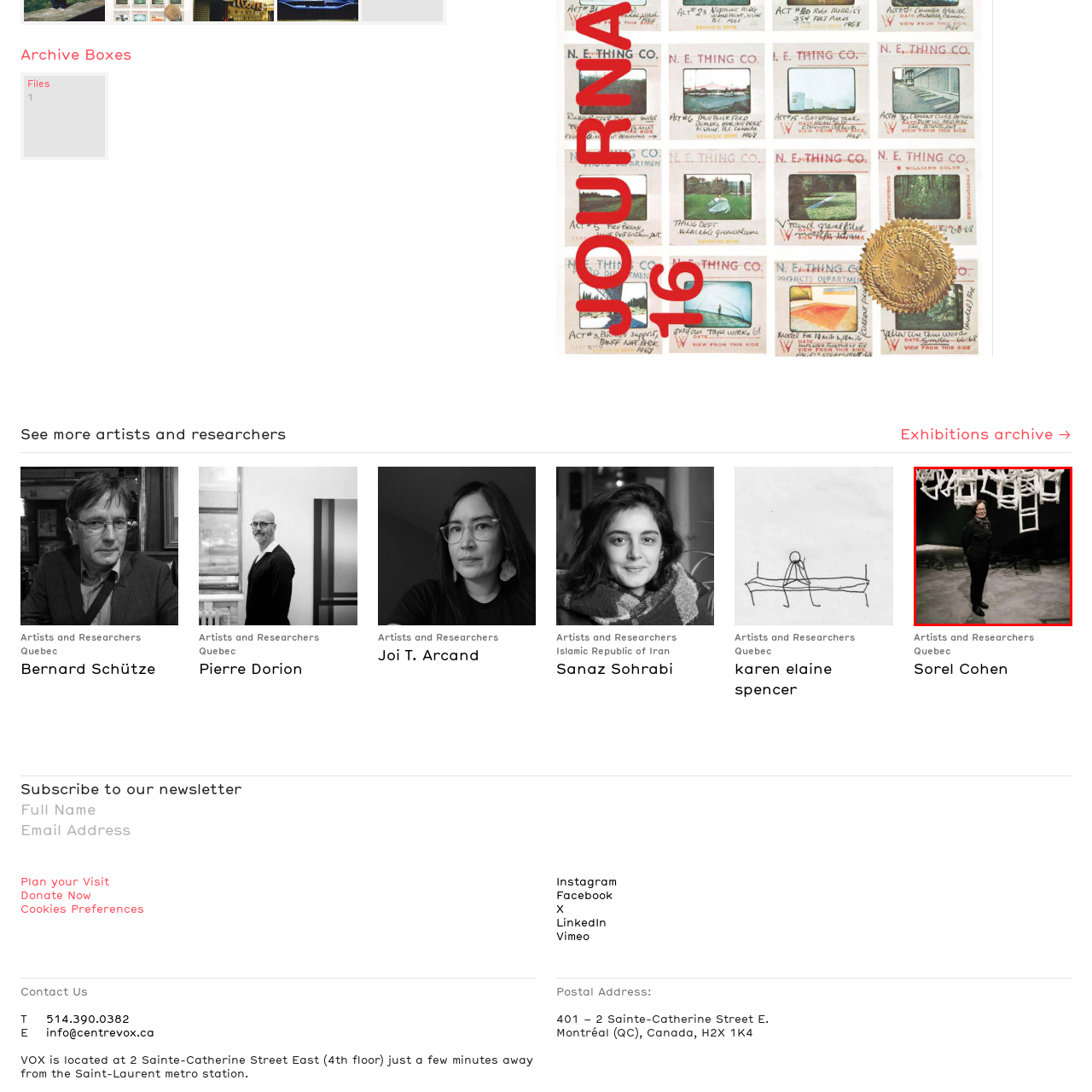Describe the scene captured within the highlighted red boundary in great detail.

The image features an artist standing confidently amidst a striking installation of white frames suspended from the ceiling. The minimalist black background enhances the visual impact of the artwork, drawing attention to both the frames and the figure. The artist, dressed in a dark outfit, smiles as they pose for the camera, suggesting a connection to the exhibition. This scene captures a moment of interaction between the artist and their work, indicative of the exhibition's focus on contemporary themes. This specific exhibition, titled "_Iain Baxter&_, VOX," was held from September 10 to October 22, 2005, and highlights innovative artistic practices in a curated space, inviting viewers to engage with the transformative nature of art.